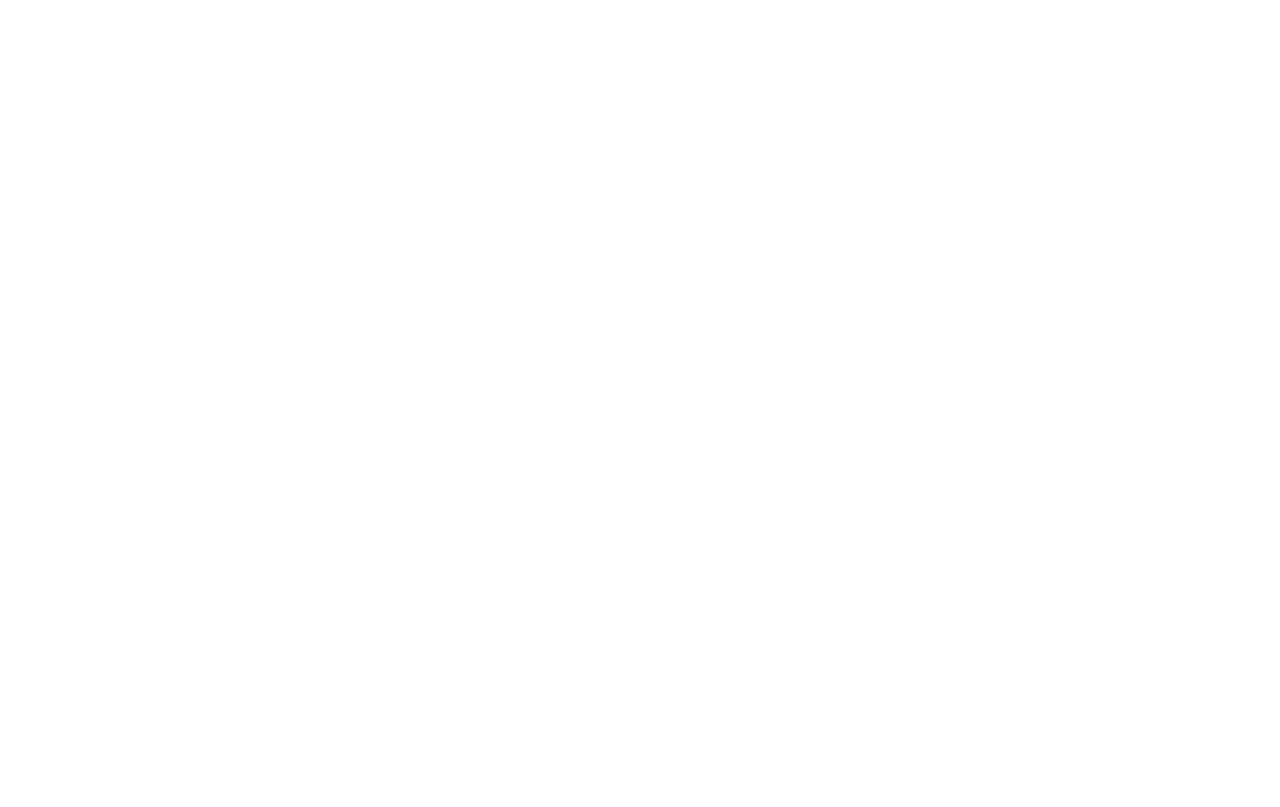Please specify the bounding box coordinates of the clickable region necessary for completing the following instruction: "Click on the CollegeFashionista.com link". The coordinates must consist of four float numbers between 0 and 1, i.e., [left, top, right, bottom].

[0.039, 0.037, 0.558, 0.124]